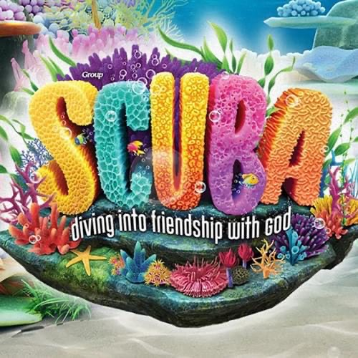When is the Vacation Bible School event scheduled? Based on the screenshot, please respond with a single word or phrase.

June 12-14th